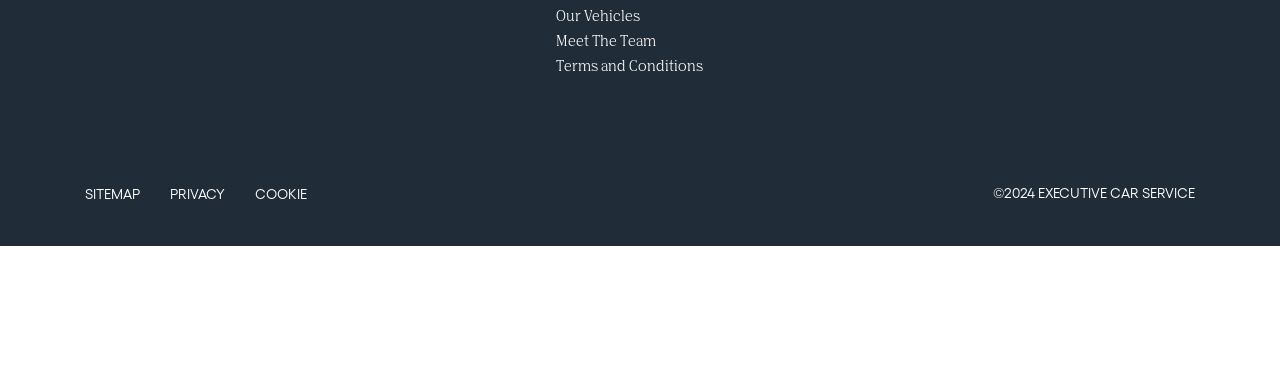What is the last link in the footer section?
Please provide a single word or phrase answer based on the image.

COOKIE